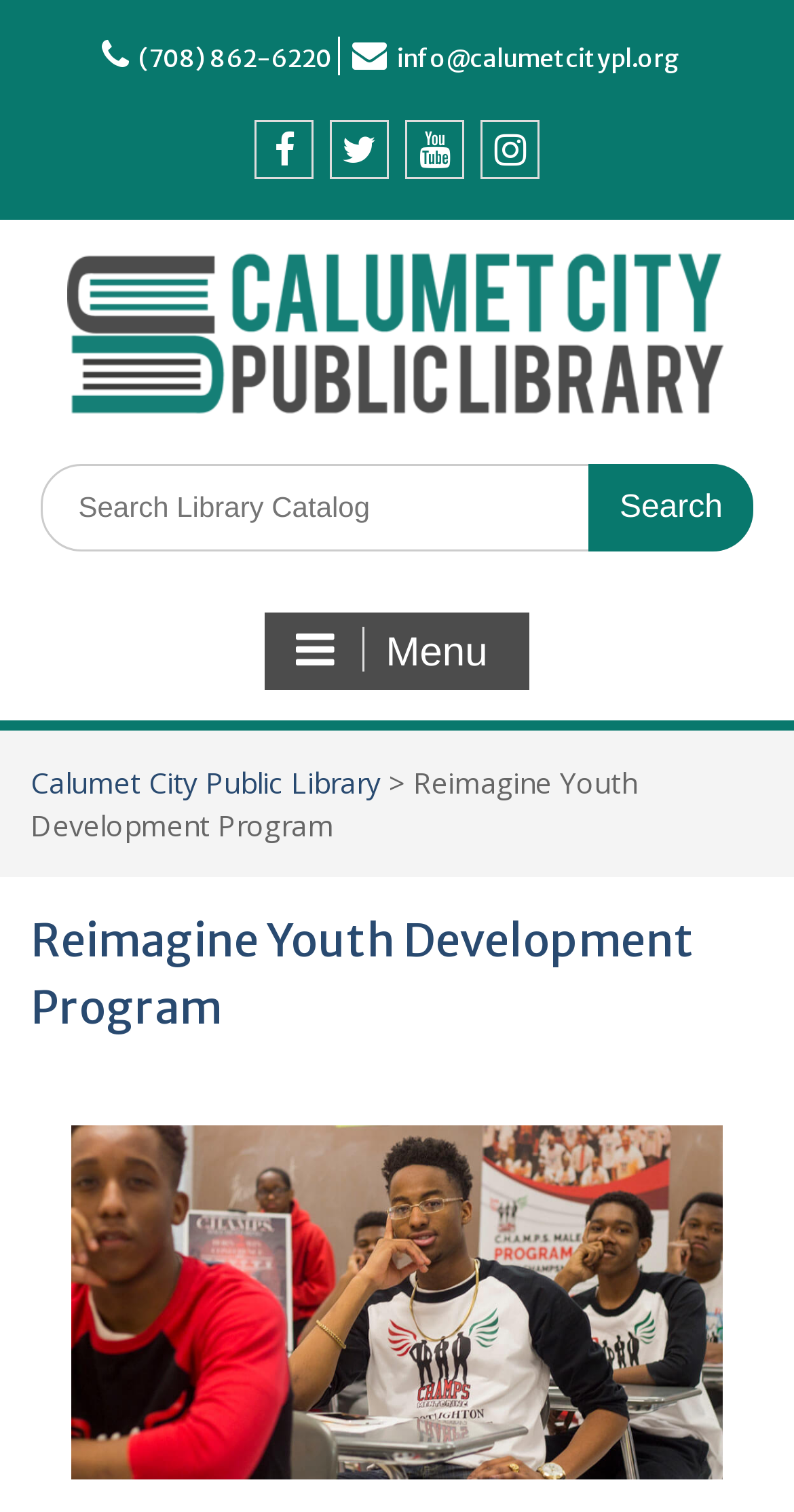Please find the bounding box coordinates of the element that you should click to achieve the following instruction: "Read more about COVID-19 government responses". The coordinates should be presented as four float numbers between 0 and 1: [left, top, right, bottom].

None